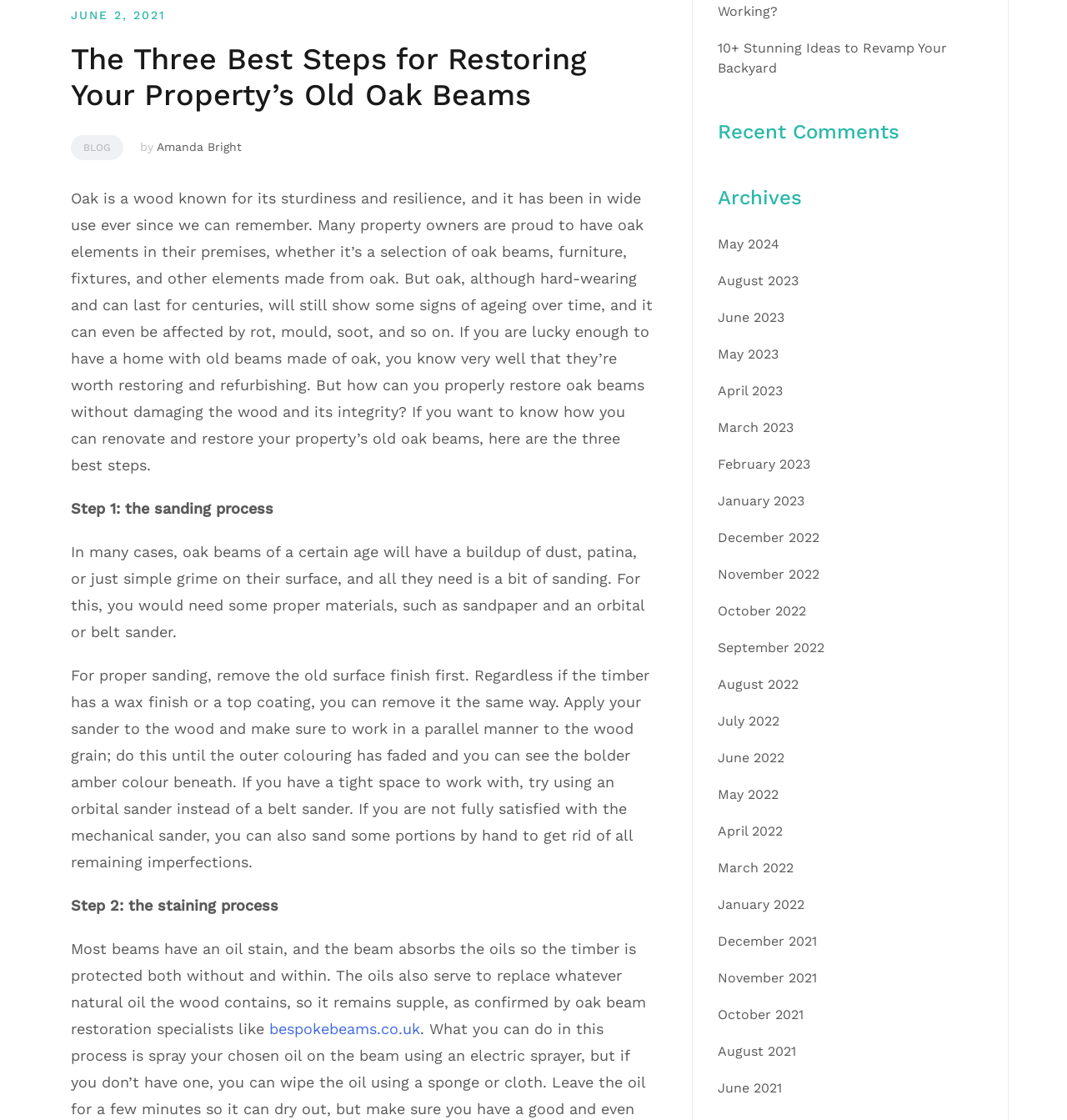Provide the bounding box for the UI element matching this description: "Amanda Bright".

[0.147, 0.125, 0.227, 0.137]